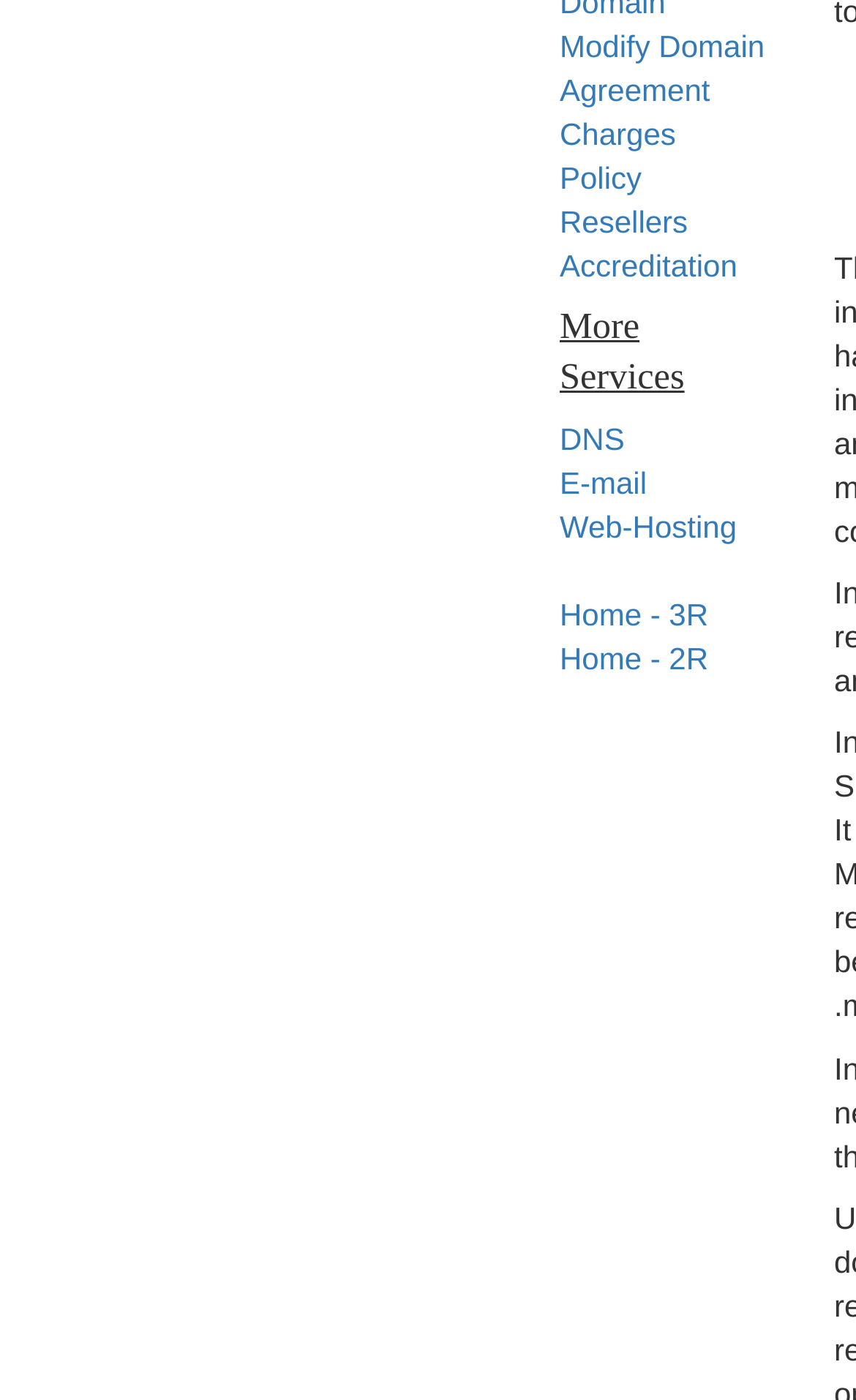Determine the bounding box coordinates for the UI element with the following description: "Home - 2R". The coordinates should be four float numbers between 0 and 1, represented as [left, top, right, bottom].

[0.654, 0.457, 0.827, 0.482]